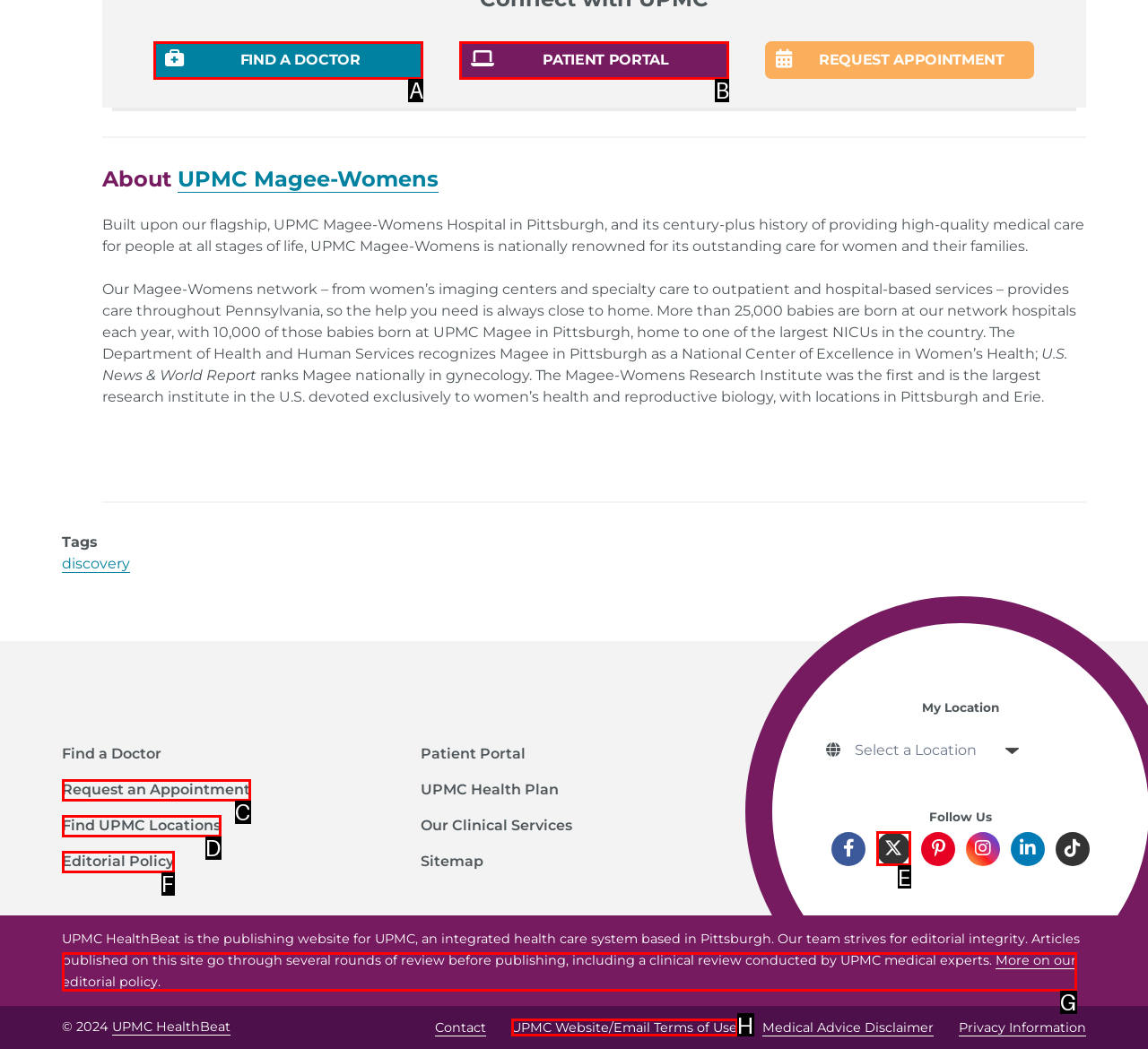Which option best describes: Editorial Policy
Respond with the letter of the appropriate choice.

F